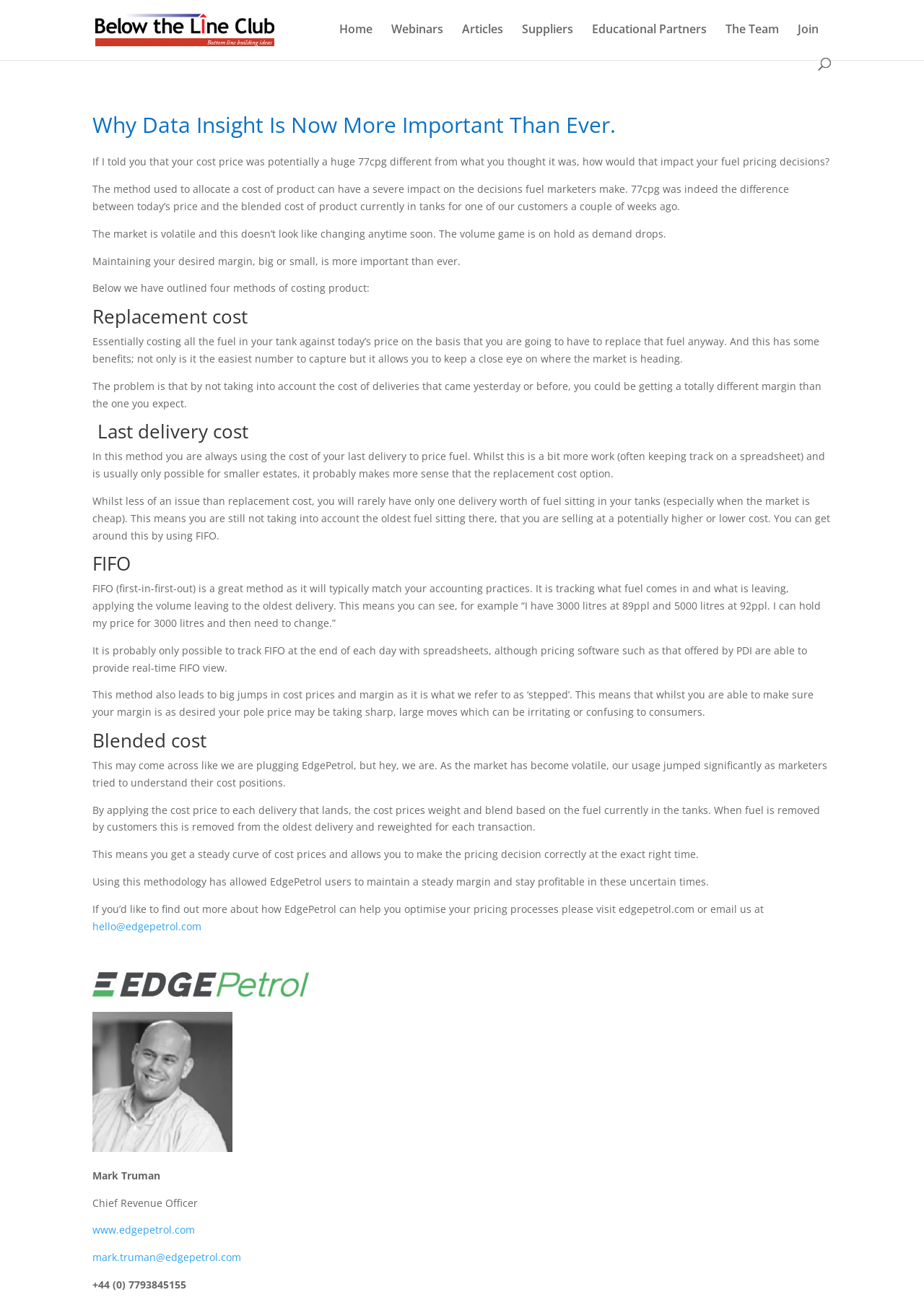Explain the features and main sections of the webpage comprehensively.

The webpage is about the importance of data insight in the fuel industry, specifically in maintaining a desired margin amidst market volatility. At the top, there is a logo and a link to "Below the Line Club" on the left, followed by a navigation menu with links to "Home", "Webinars", "Articles", "Suppliers", "Educational Partners", "The Team", and "Join" on the right.

Below the navigation menu, there is a search bar that spans the entire width of the page. Underneath the search bar, there is a heading that reads "Why Data Insight Is Now More Important Than Ever." This is followed by a series of paragraphs that discuss the importance of accurate cost pricing in the fuel industry, citing an example of a 77cpg difference in cost price that could impact fuel pricing decisions.

The article then outlines four methods of costing product: replacement cost, last delivery cost, FIFO (first-in-first-out), and blended cost. Each method is explained in detail, with its benefits and drawbacks discussed. The article concludes by highlighting the importance of using a blended cost approach, which allows for a steady curve of cost prices and enables marketers to make informed pricing decisions.

At the bottom of the page, there is a section that appears to be a call to action, with a link to edgepetrol.com and an email address to contact for more information. There is also a section that displays the author's information, including their name, title, and contact details.